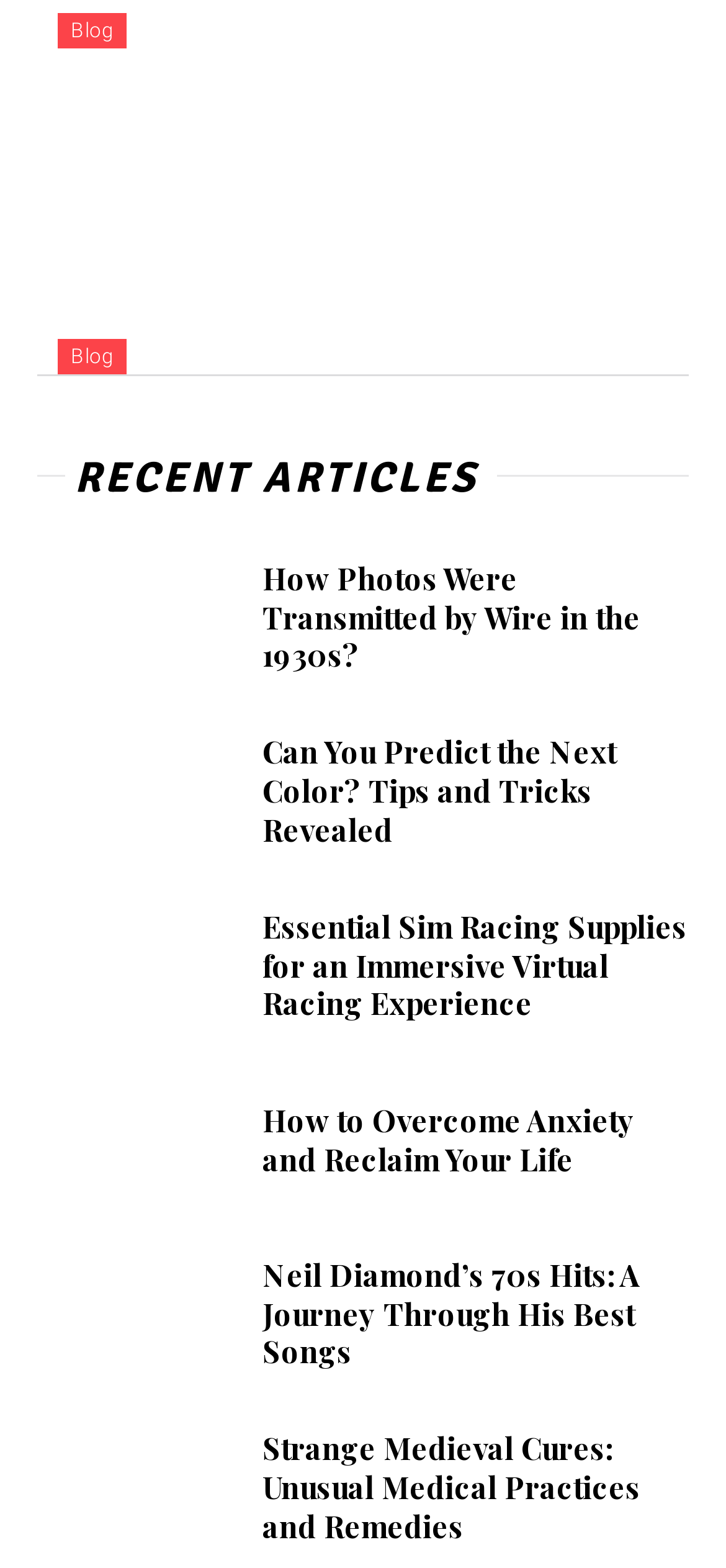Find the bounding box coordinates of the element's region that should be clicked in order to follow the given instruction: "Explore how photos were transmitted by wire in the 1930s". The coordinates should consist of four float numbers between 0 and 1, i.e., [left, top, right, bottom].

[0.051, 0.351, 0.321, 0.438]